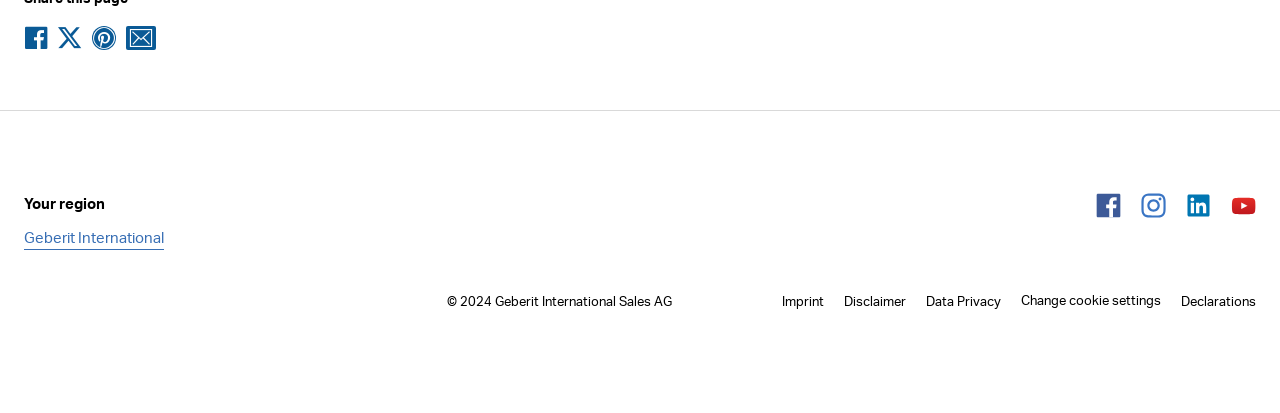Please find and report the bounding box coordinates of the element to click in order to perform the following action: "Check Facebook page". The coordinates should be expressed as four float numbers between 0 and 1, in the format [left, top, right, bottom].

[0.856, 0.463, 0.876, 0.527]